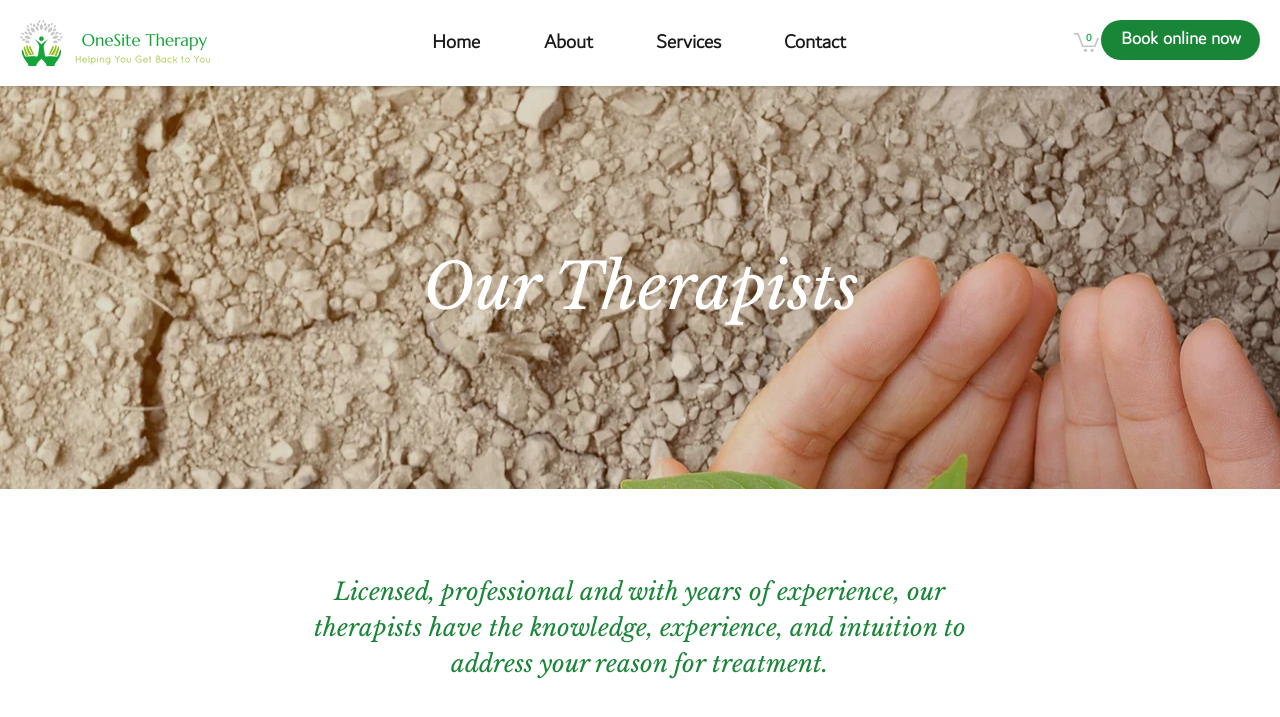Respond with a single word or short phrase to the following question: 
How many navigation links are there?

4